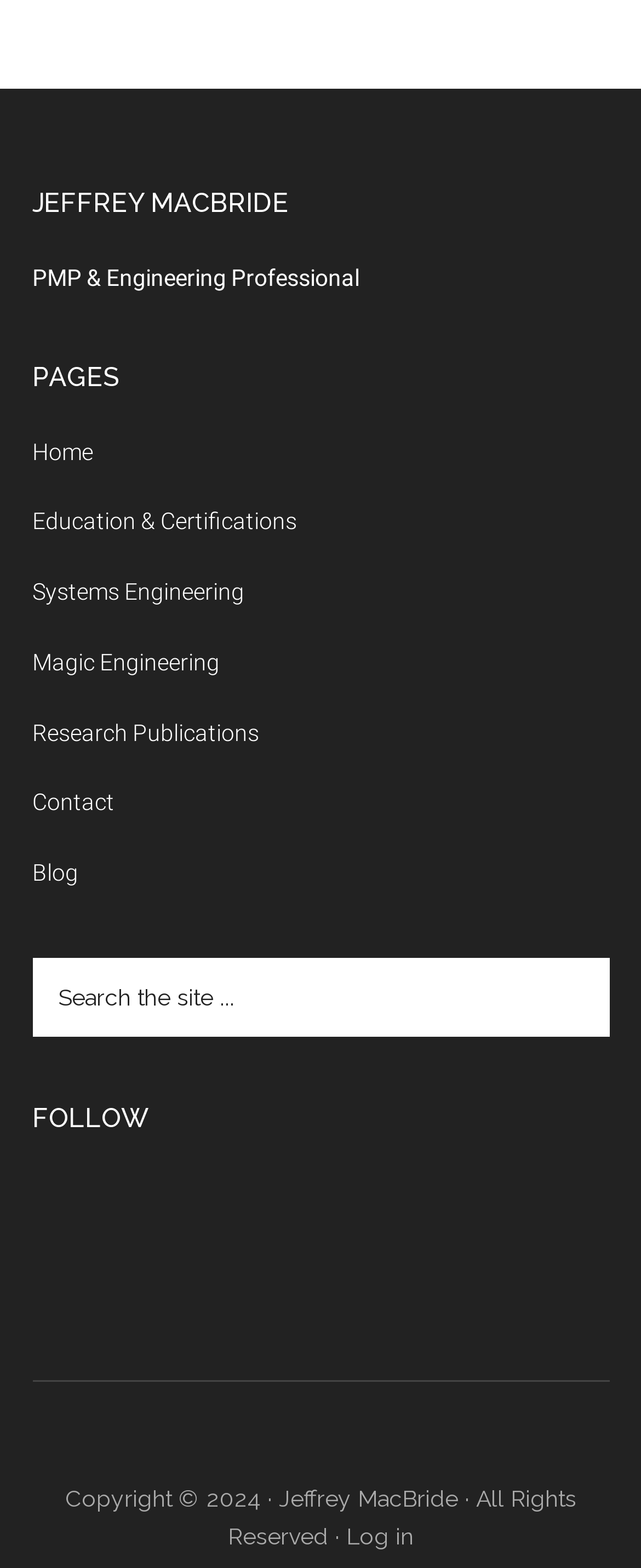Please mark the bounding box coordinates of the area that should be clicked to carry out the instruction: "Search the site".

[0.05, 0.611, 0.95, 0.661]